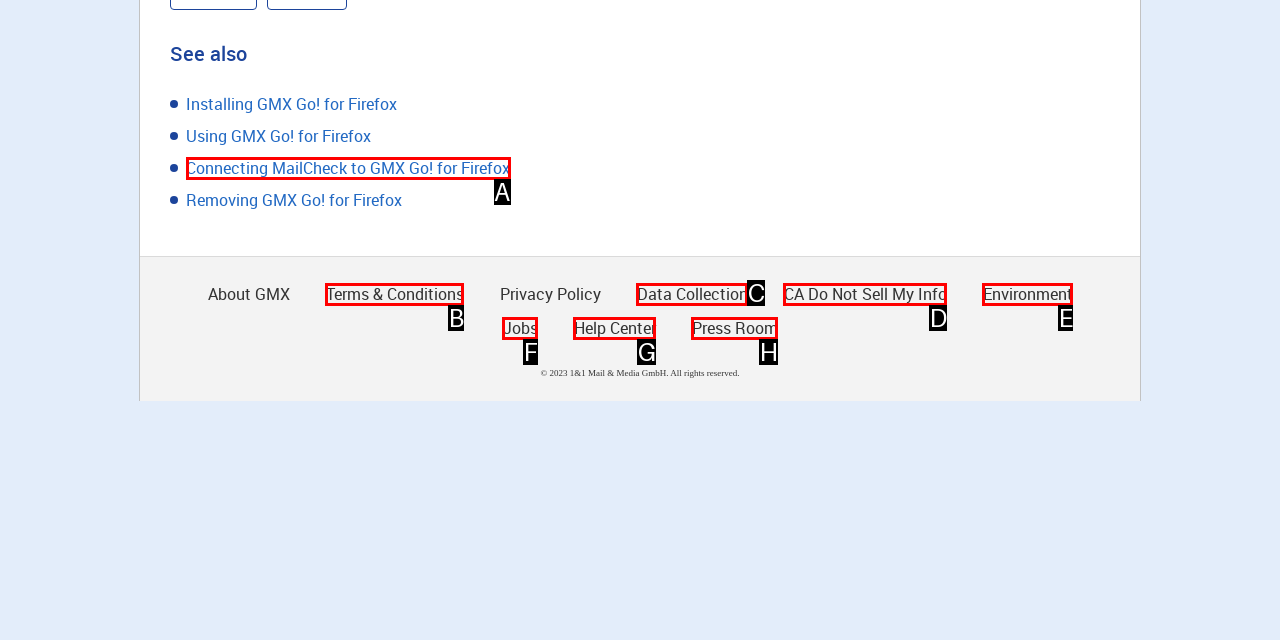Select the option that matches the description: Environment. Answer with the letter of the correct option directly.

E